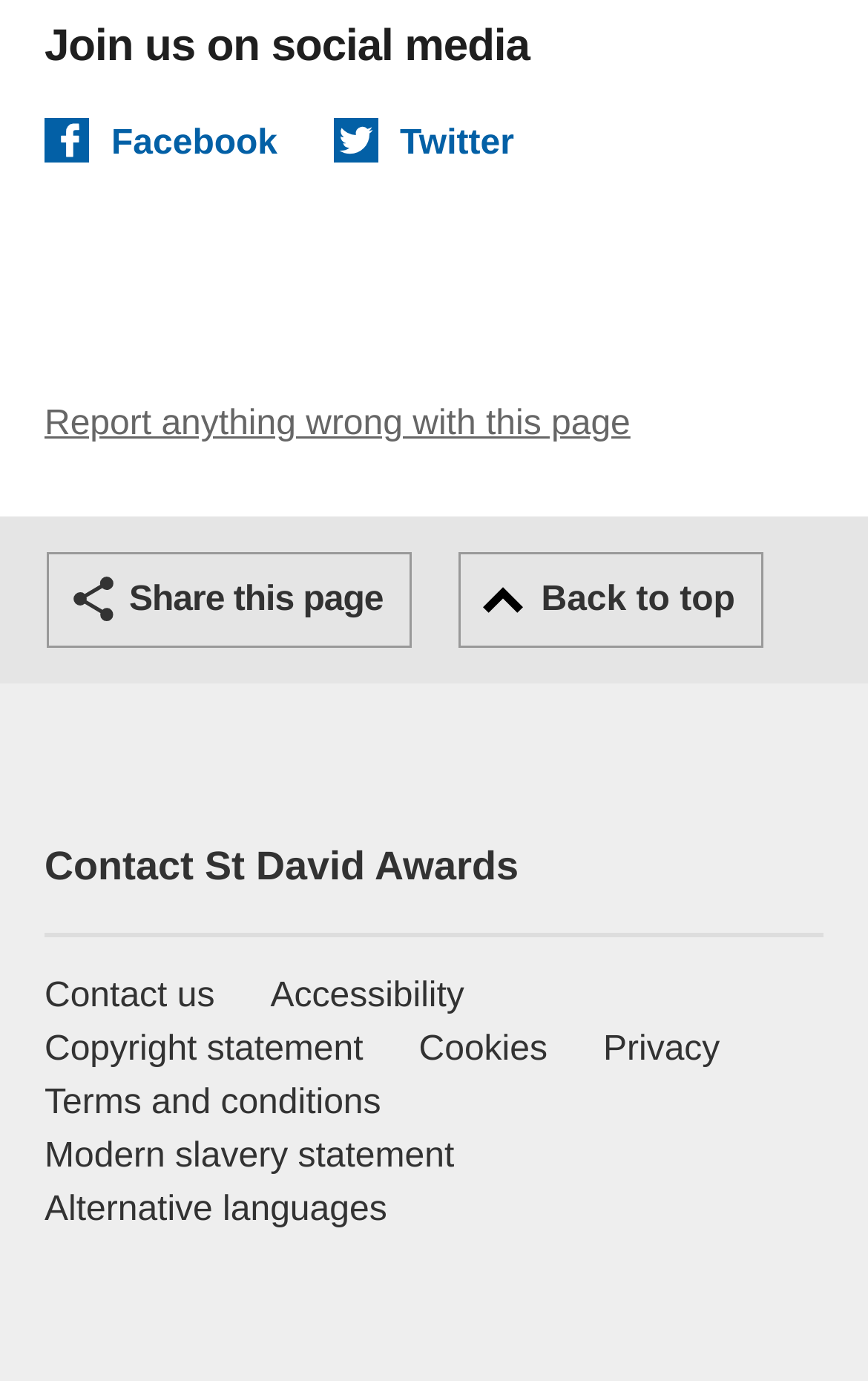Could you please study the image and provide a detailed answer to the question:
What is the function of the button at the bottom left?

The button at the bottom left has the text 'Share this page' and is a control for 'sharePageLinks', which suggests that its function is to allow users to share the current page.